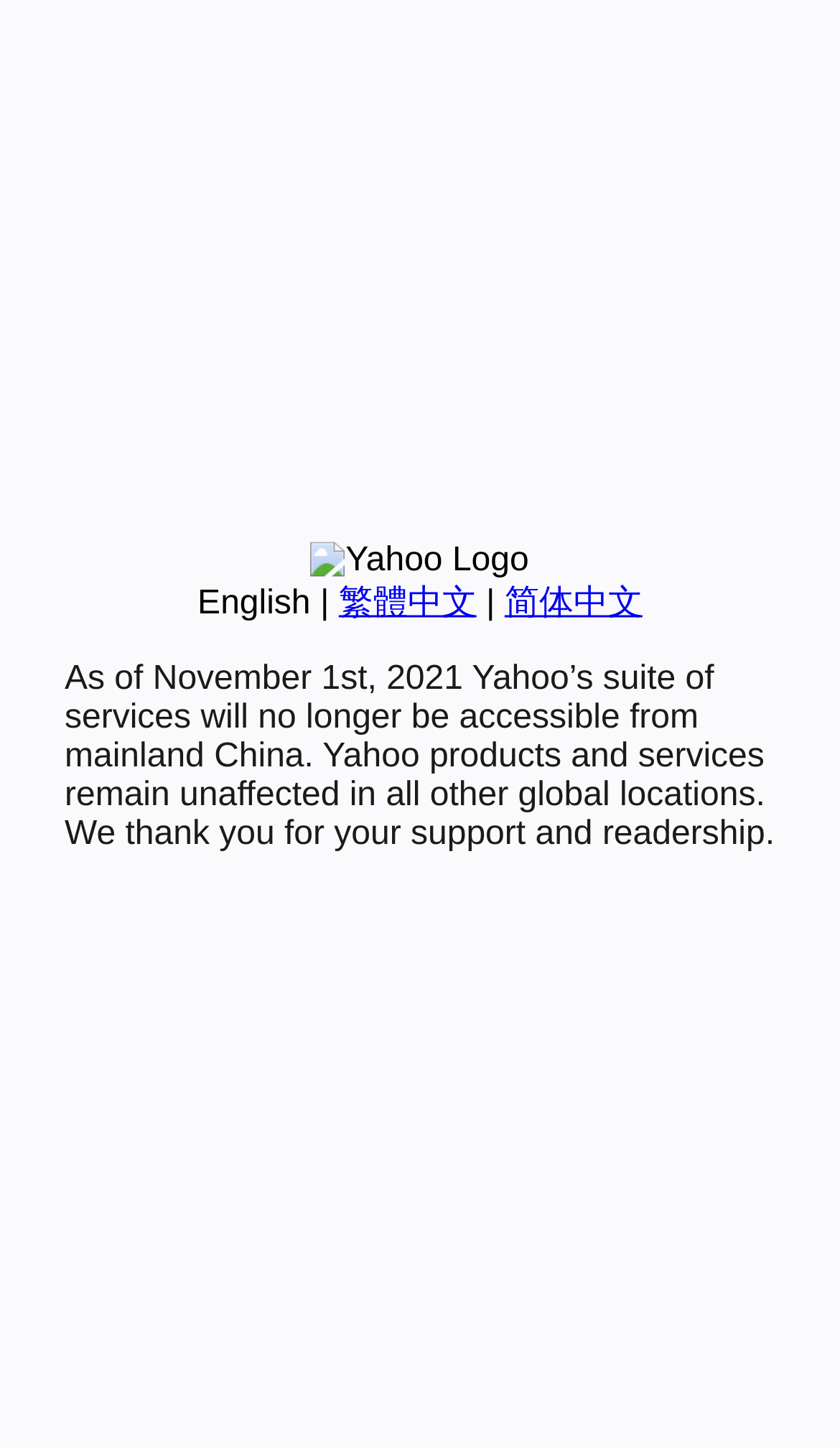Based on the element description "English", predict the bounding box coordinates of the UI element.

[0.235, 0.404, 0.37, 0.429]